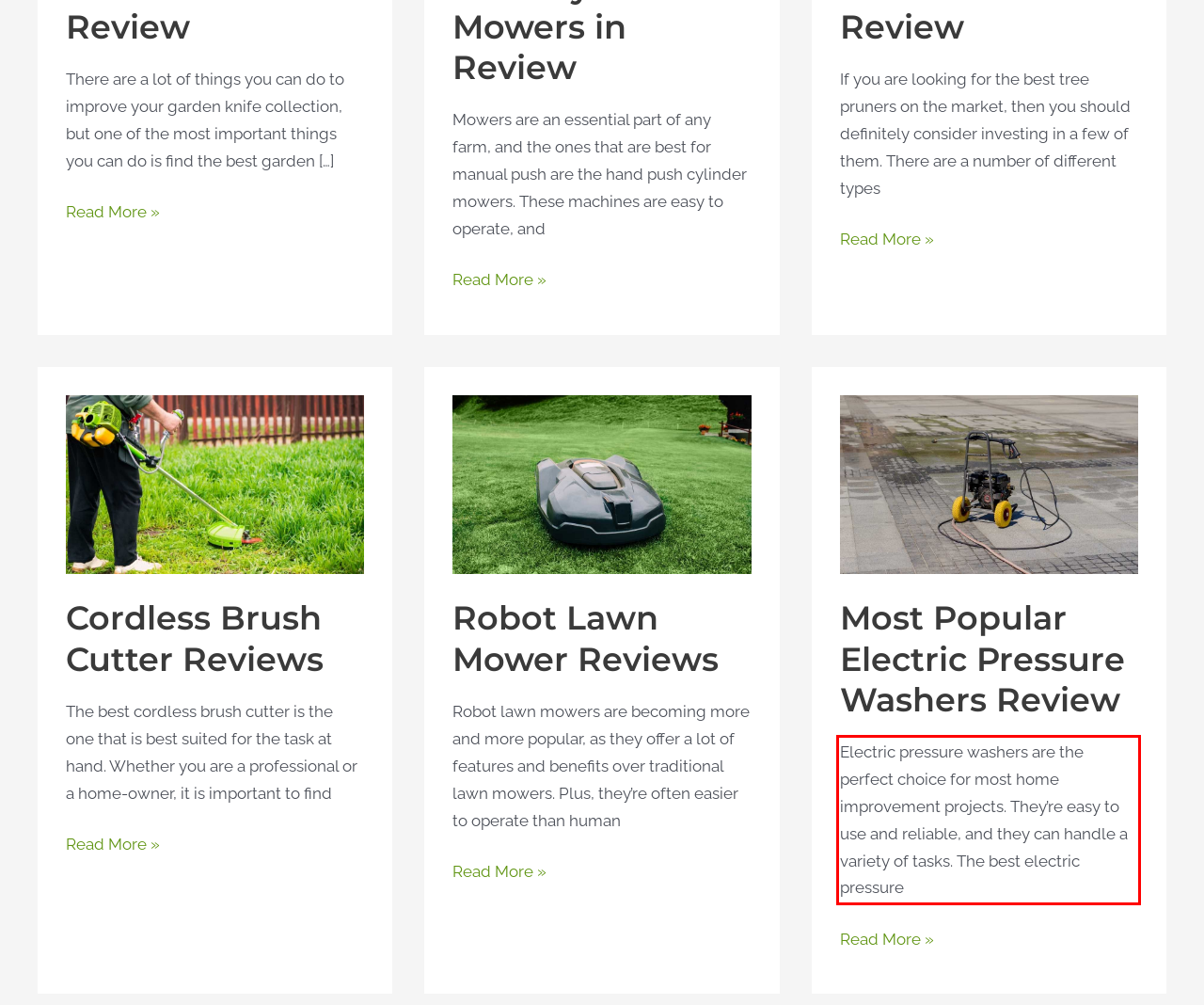You have a screenshot of a webpage with a UI element highlighted by a red bounding box. Use OCR to obtain the text within this highlighted area.

Electric pressure washers are the perfect choice for most home improvement projects. They’re easy to use and reliable, and they can handle a variety of tasks. The best electric pressure